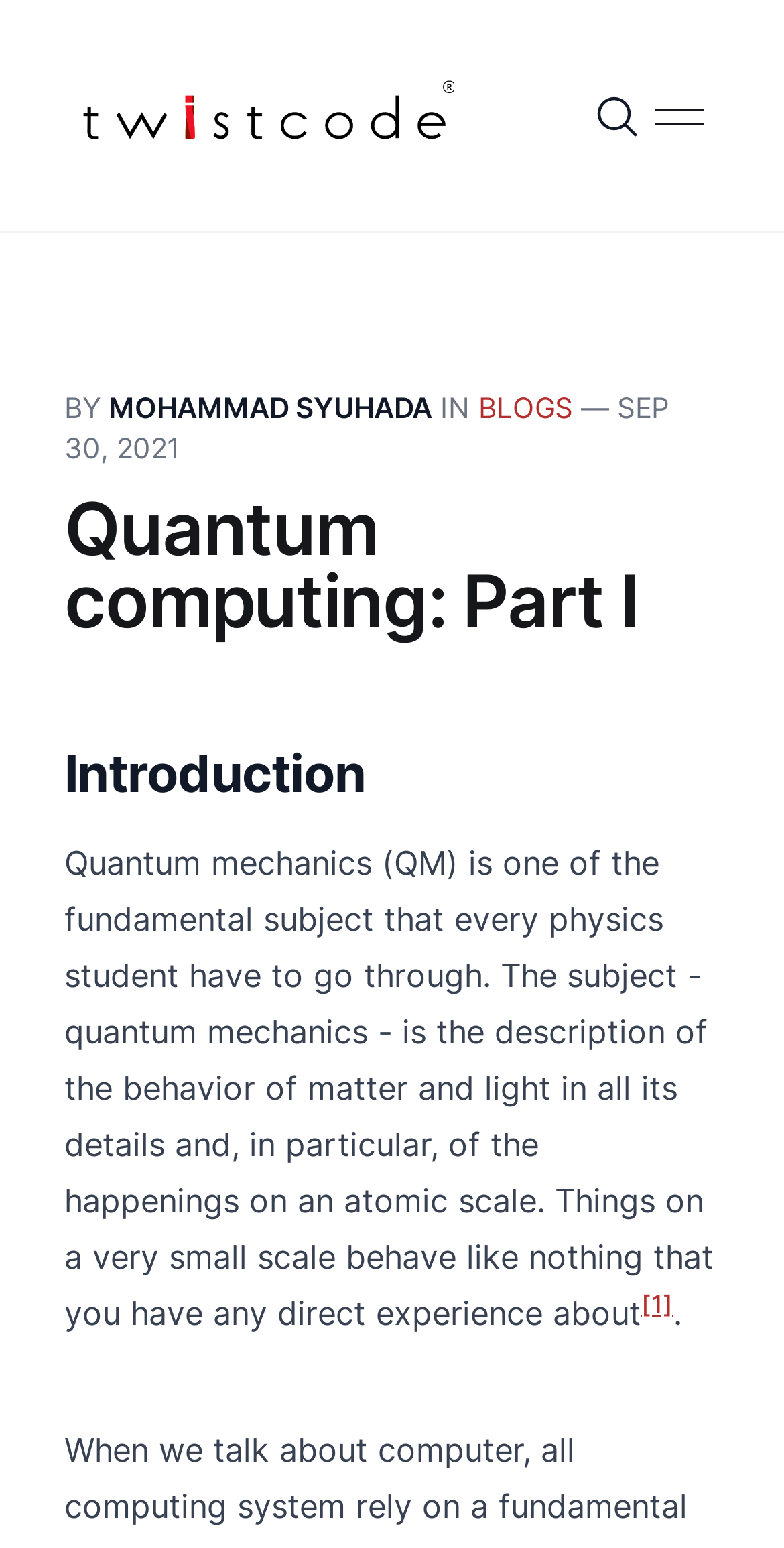From the element description [1], predict the bounding box coordinates of the UI element. The coordinates must be specified in the format (top-left x, top-left y, bottom-right x, bottom-right y) and should be within the 0 to 1 range.

[0.818, 0.832, 0.859, 0.852]